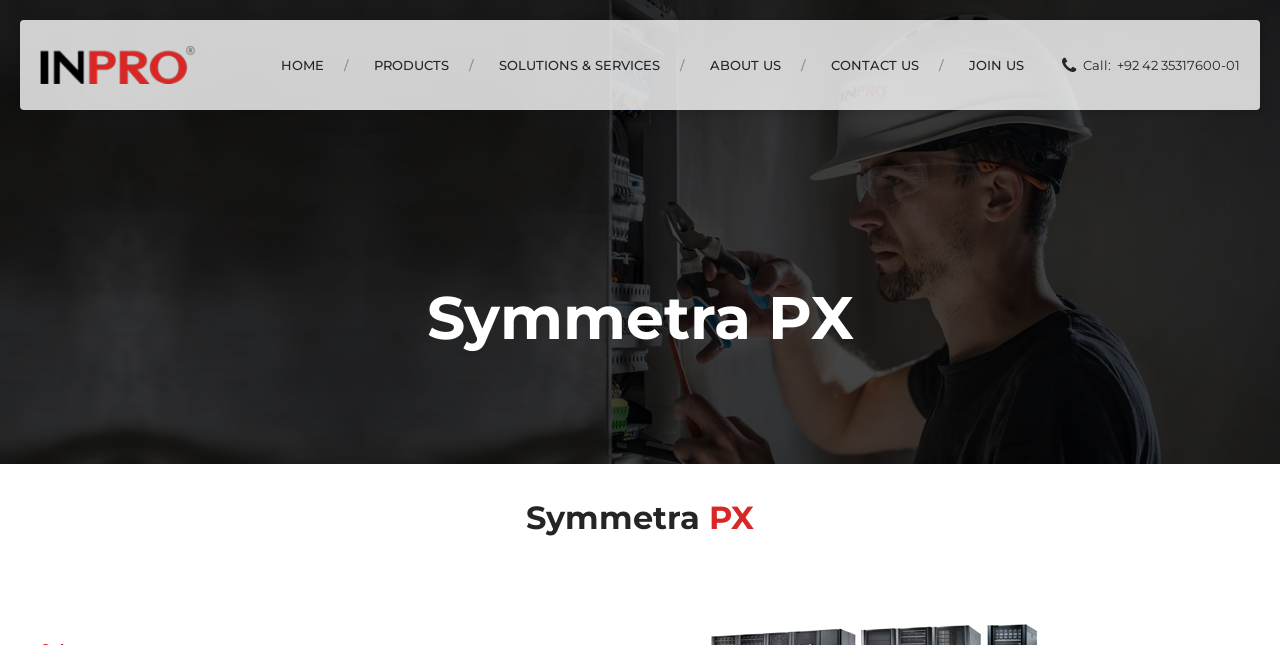How many product categories are there?
From the image, respond with a single word or phrase.

7